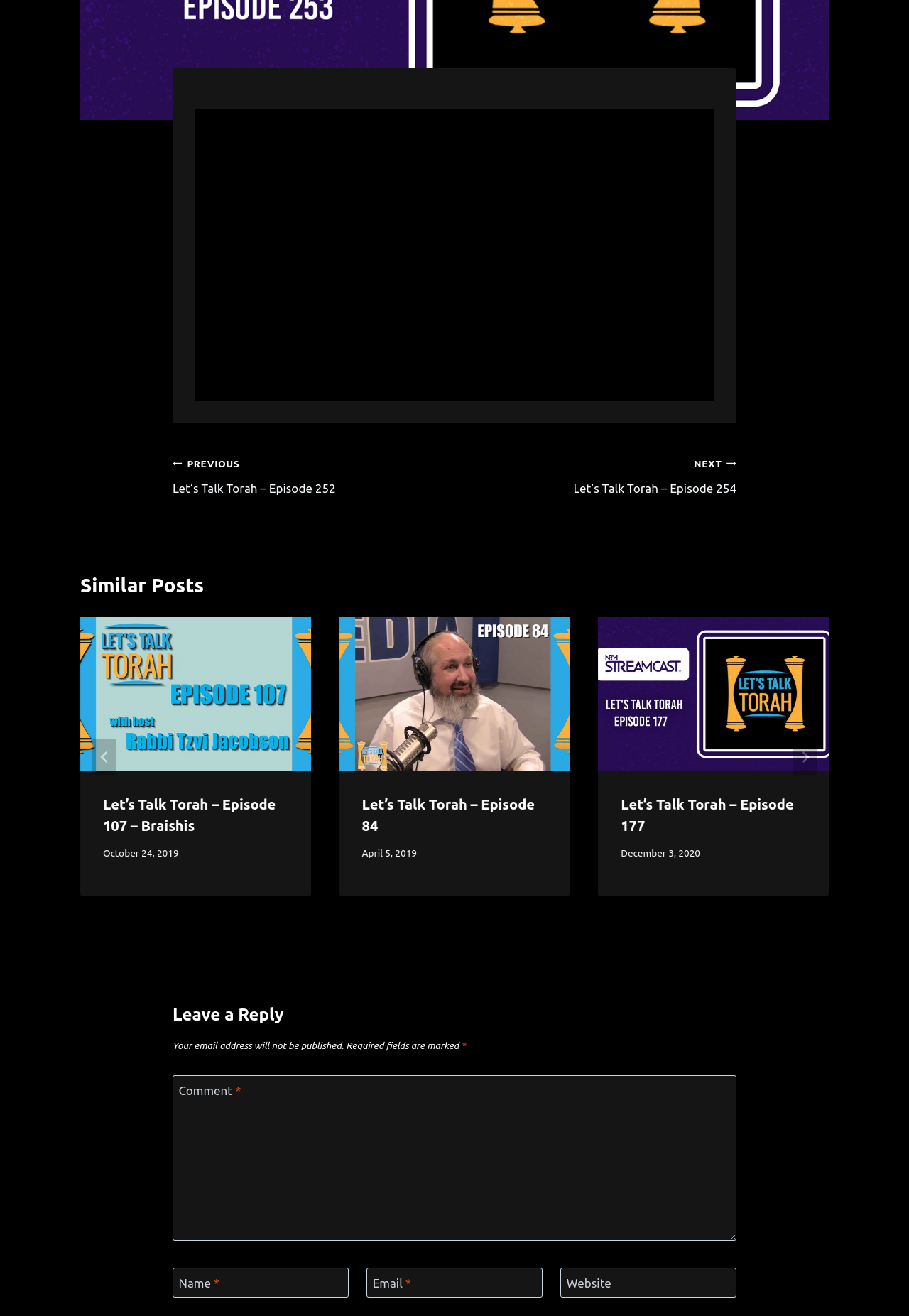Given the description of a UI element: "aria-label="Next"", identify the bounding box coordinates of the matching element in the webpage screenshot.

[0.872, 0.561, 0.898, 0.589]